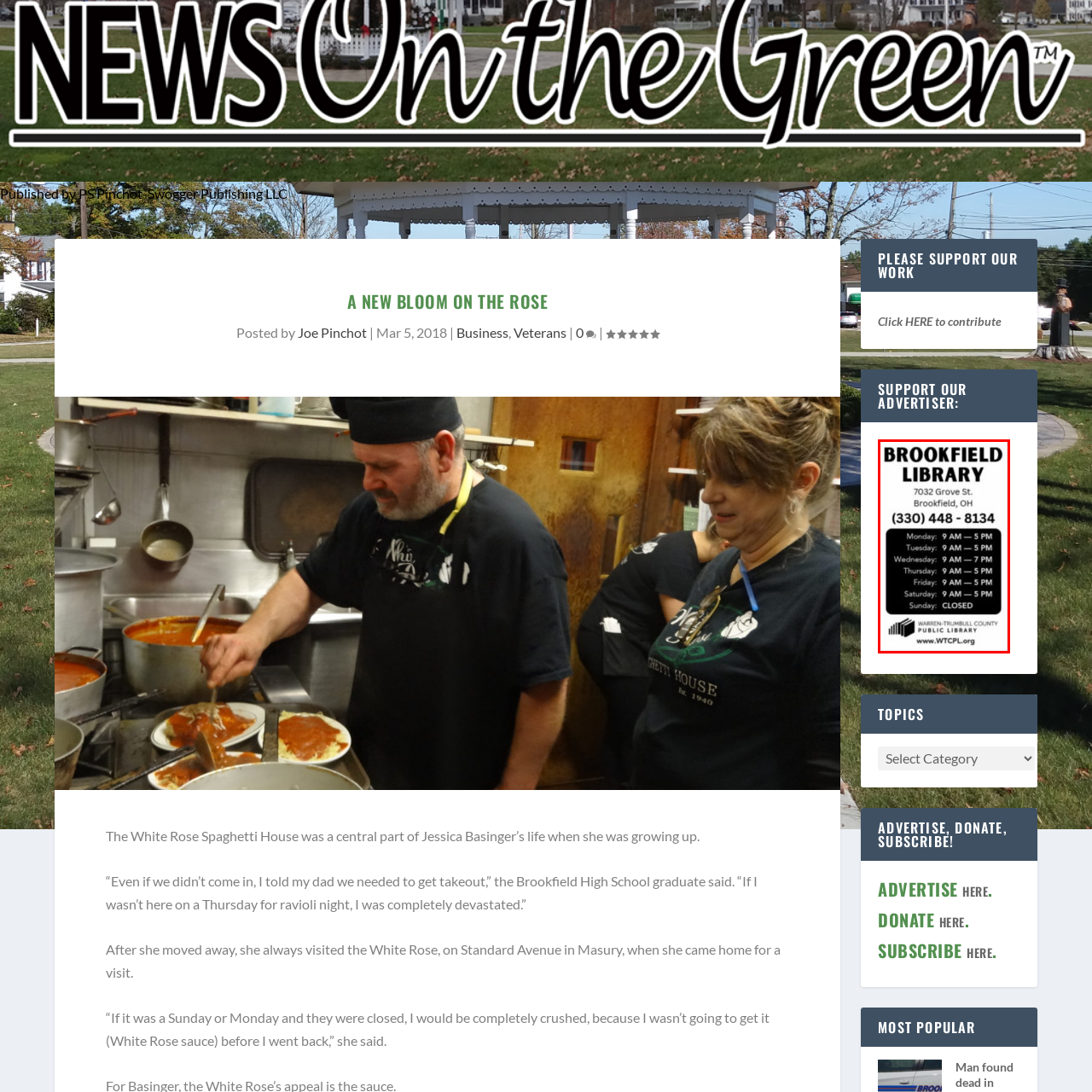Elaborate on the contents of the image highlighted by the red boundary in detail.

The image displays a detailed information card for the Brookfield Library, located at 7032 Grove St., Brookfield, OH. Prominently featured at the top is the library's name in bold lettering: "BROOKFIELD LIBRARY." Below the name, the contact number "(330) 448 - 8134" is provided, ensuring easy access for patrons. 

The library's operating hours are clearly listed for each day of the week:
- **Monday**: 9 AM – 5 PM  
- **Tuesday**: 9 AM – 5 PM  
- **Wednesday**: 9 AM – 7 PM  
- **Thursday**: 9 AM – 5 PM  
- **Friday**: 9 AM – 5 PM  
- **Saturday**: 9 AM – 5 PM  
- **Sunday**: CLOSED  

At the bottom, the card includes a logo indicating it is part of the Warren-Trumbull County Public Library system, along with the website URL “WTCPL.org,” providing additional resources and information for visitors. The clean layout and clear typography enhance readability and accessibility for all library users.